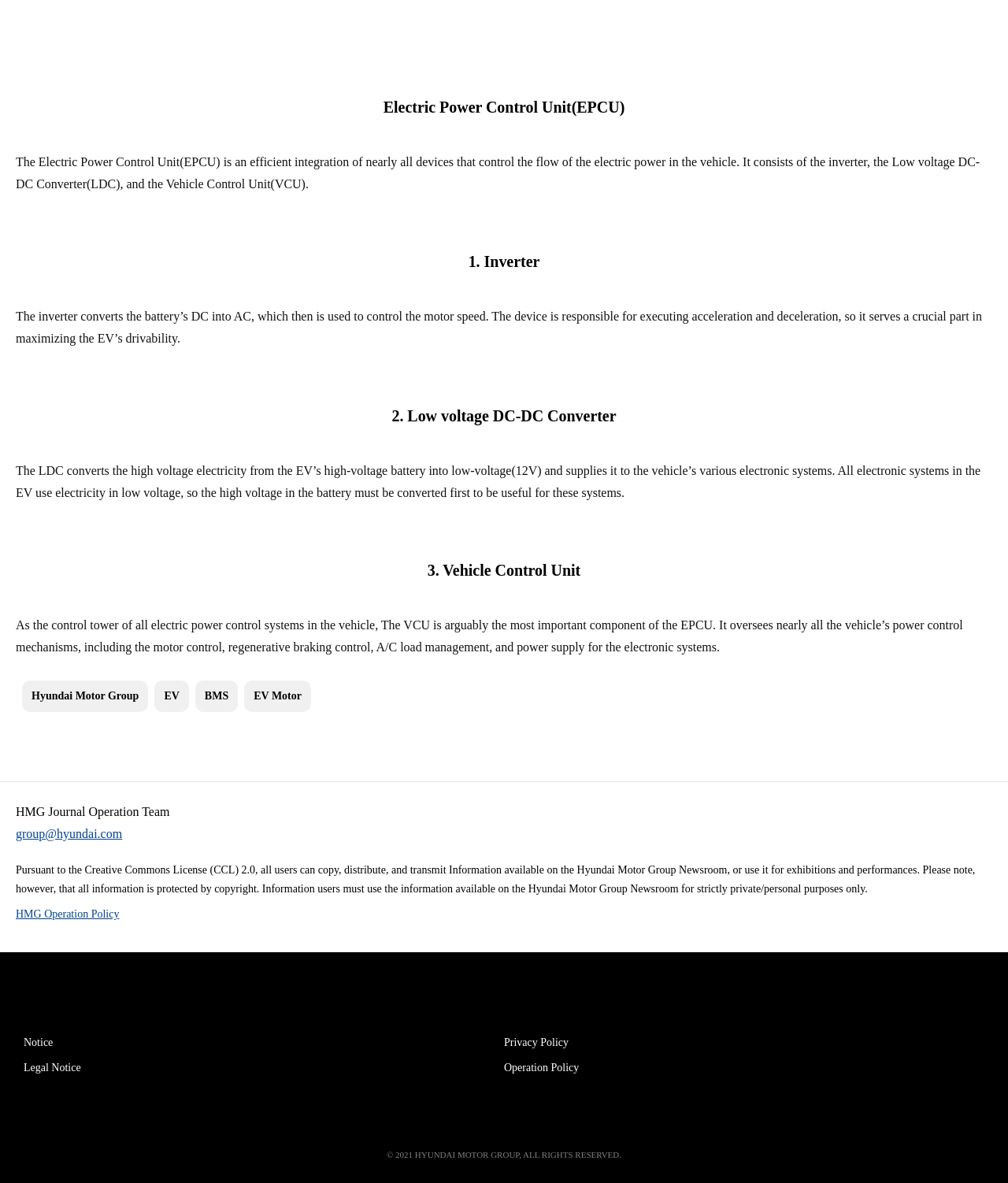How many components does the EPCU consist of?
Respond to the question with a well-detailed and thorough answer.

The EPCU consists of three components: the inverter, the Low voltage DC-DC Converter, and the Vehicle Control Unit, as listed in the webpage.